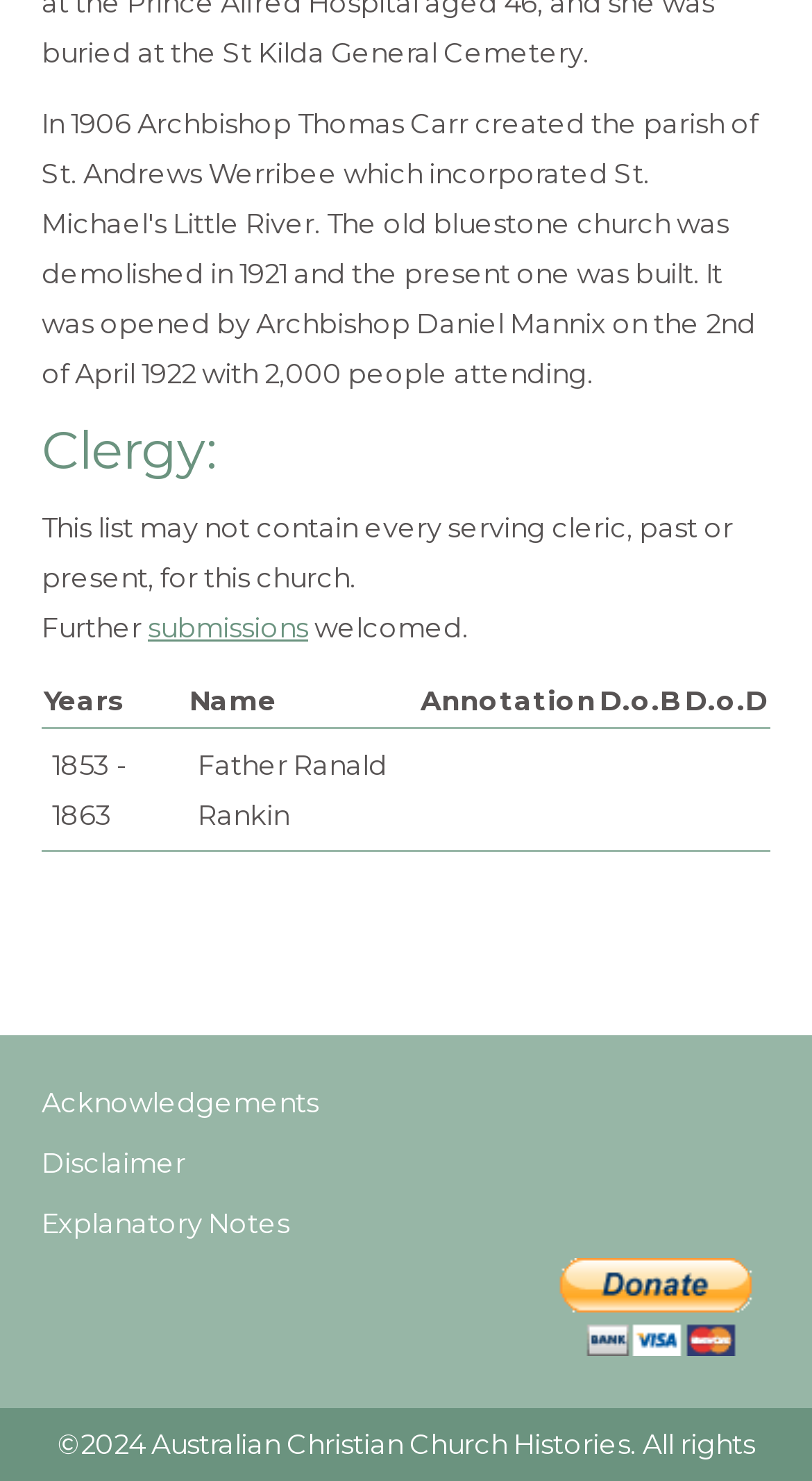Please determine the bounding box coordinates, formatted as (top-left x, top-left y, bottom-right x, bottom-right y), with all values as floating point numbers between 0 and 1. Identify the bounding box of the region described as: Explanatory Notes

[0.051, 0.815, 0.356, 0.837]